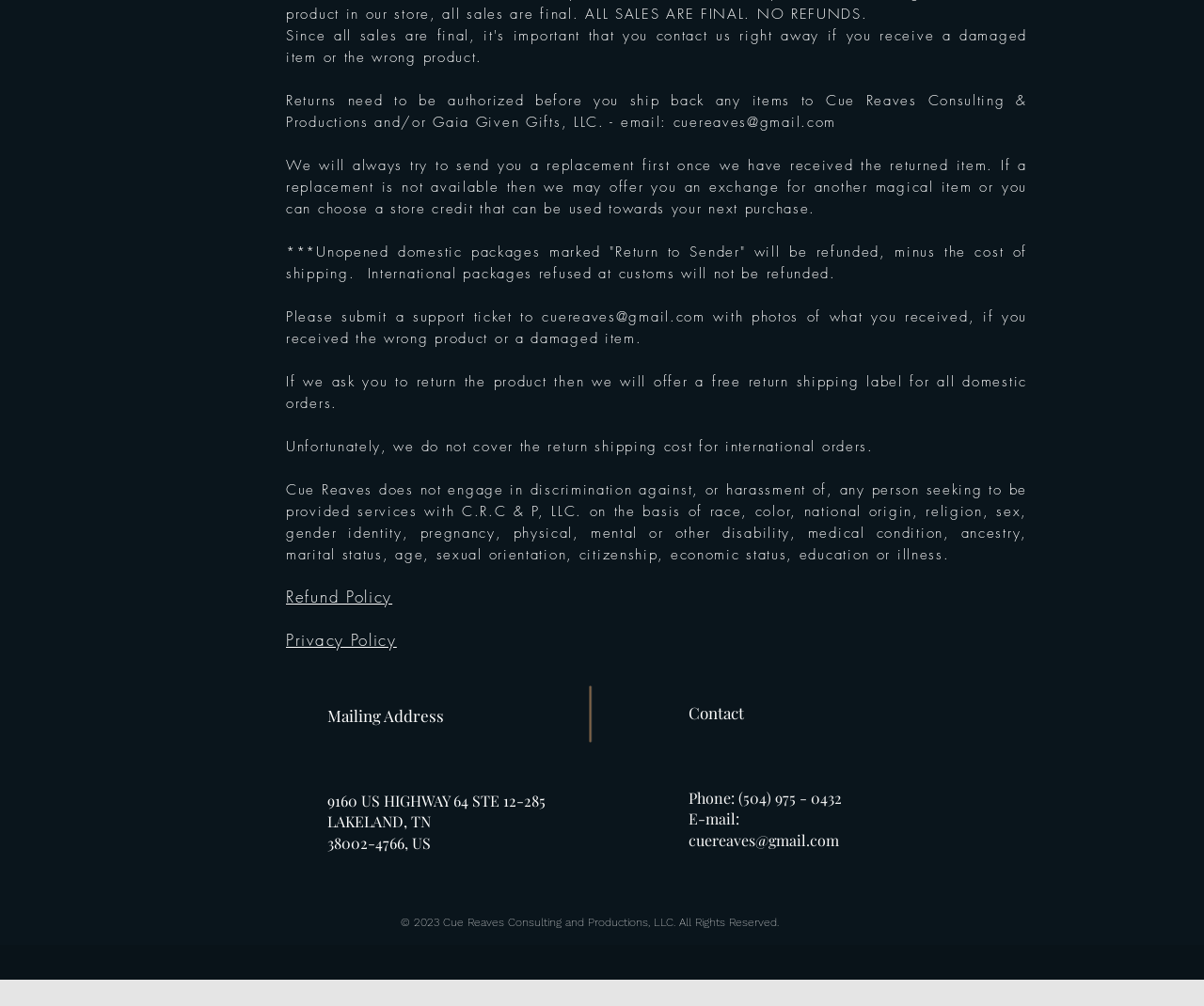Determine the bounding box coordinates of the clickable area required to perform the following instruction: "View Privacy Policy". The coordinates should be represented as four float numbers between 0 and 1: [left, top, right, bottom].

[0.238, 0.625, 0.33, 0.647]